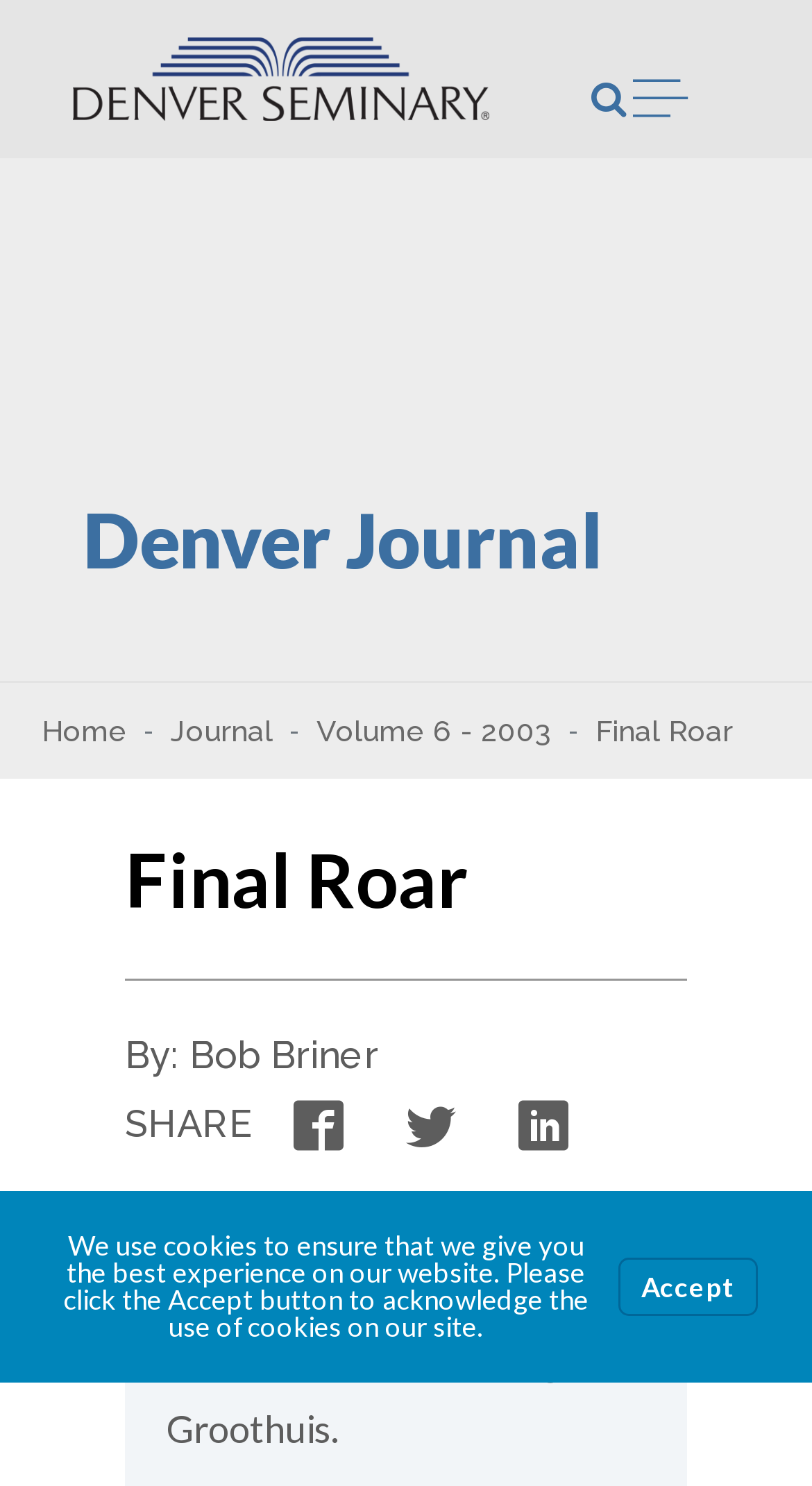From the webpage screenshot, predict the bounding box coordinates (top-left x, top-left y, bottom-right x, bottom-right y) for the UI element described here: Journal

[0.21, 0.481, 0.336, 0.503]